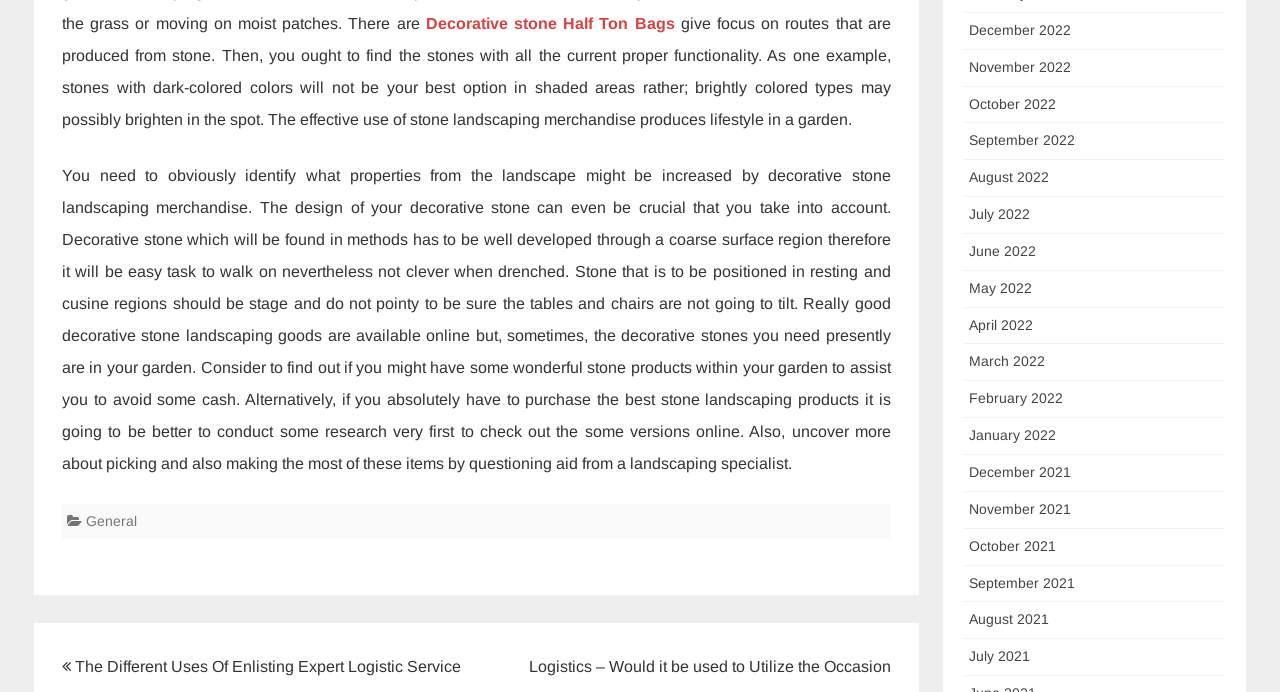Answer the question using only a single word or phrase: 
What should be considered when using decorative stone in shaded areas?

Color